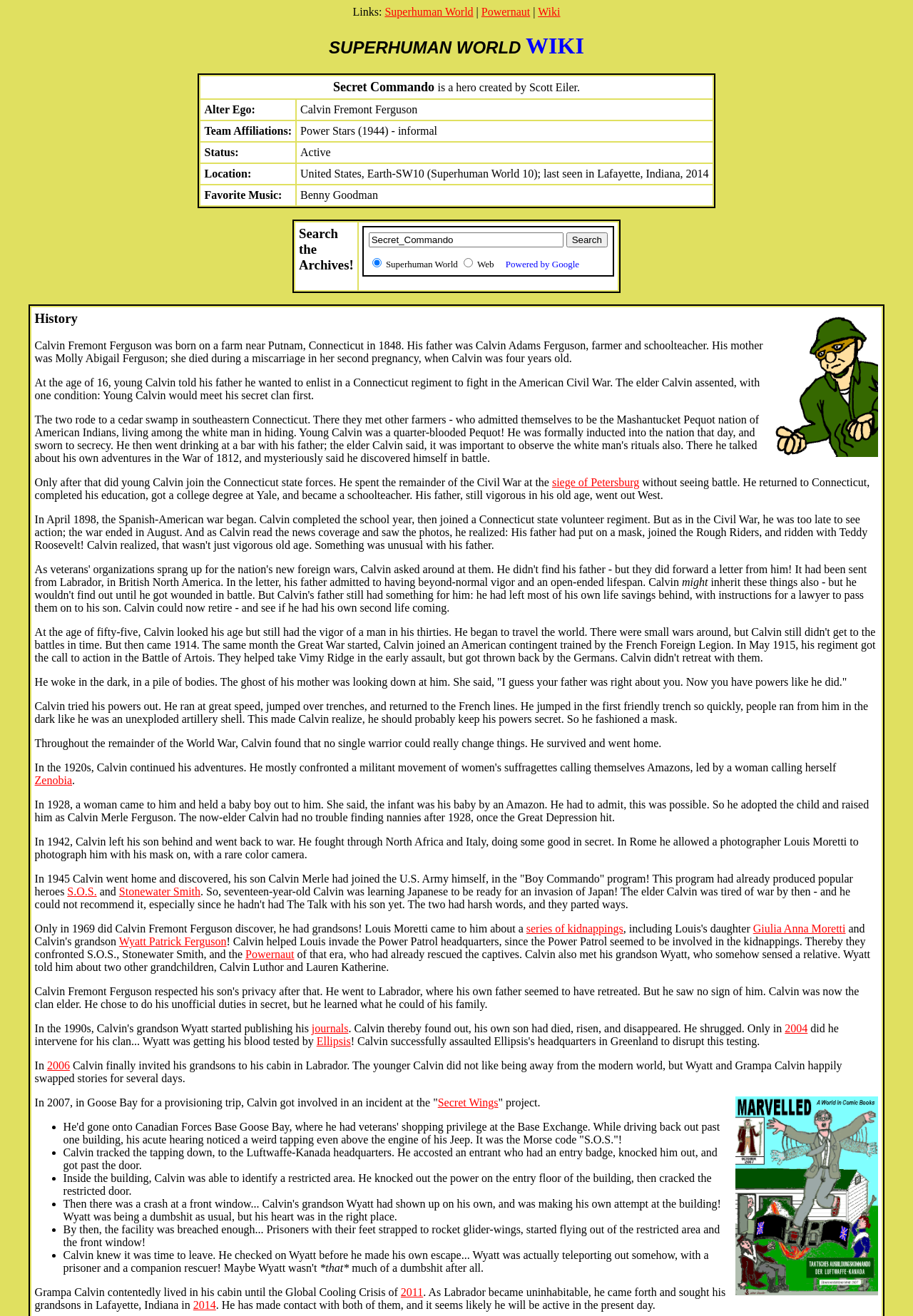Please identify the bounding box coordinates of the element on the webpage that should be clicked to follow this instruction: "Read about the history of Secret Commando". The bounding box coordinates should be given as four float numbers between 0 and 1, formatted as [left, top, right, bottom].

[0.038, 0.236, 0.962, 0.248]